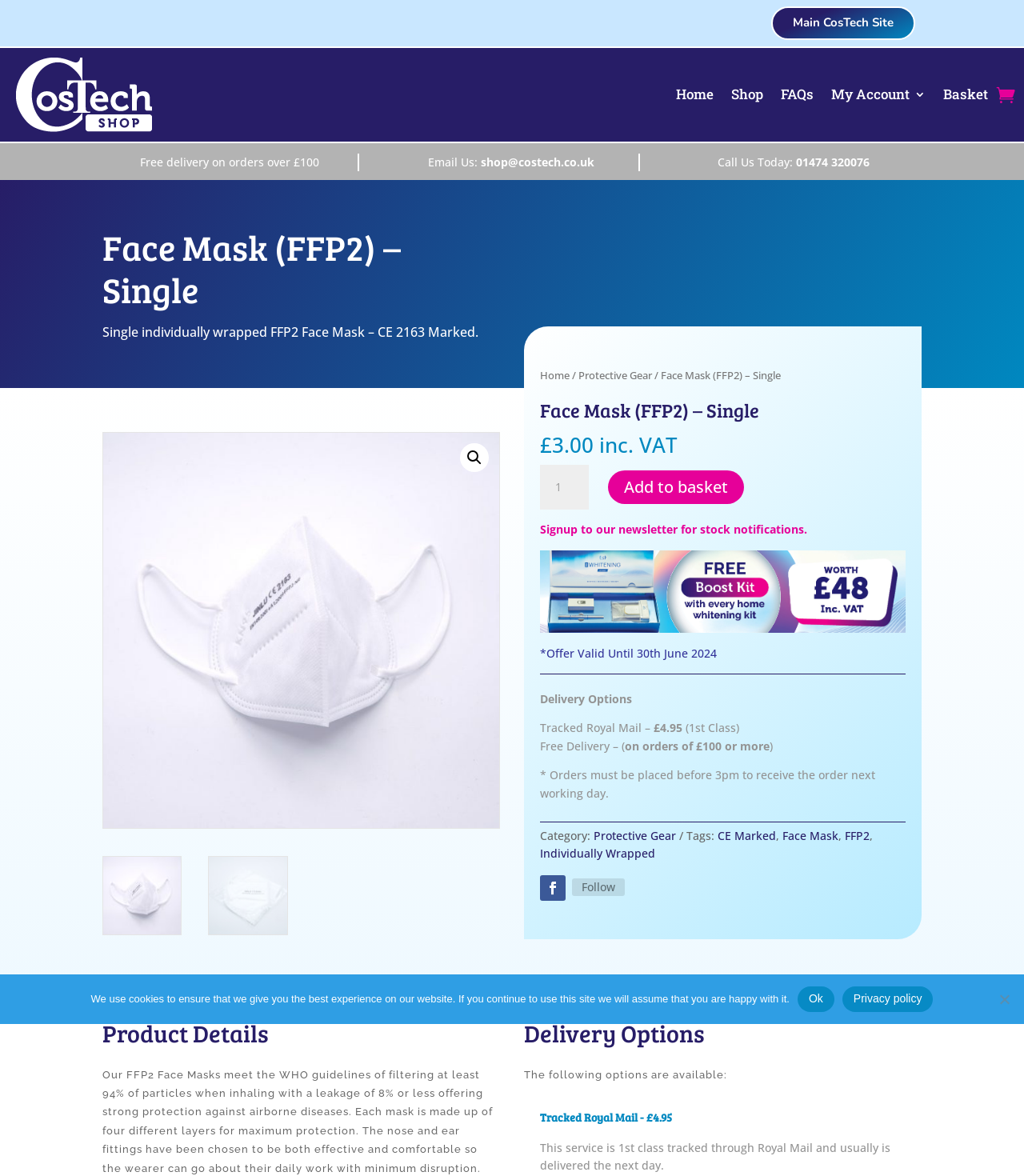Find the bounding box of the UI element described as: "alt="face-mask-protective" title="dinamo-face-mask-single"". The bounding box coordinates should be given as four float values between 0 and 1, i.e., [left, top, right, bottom].

[0.487, 0.368, 0.874, 0.704]